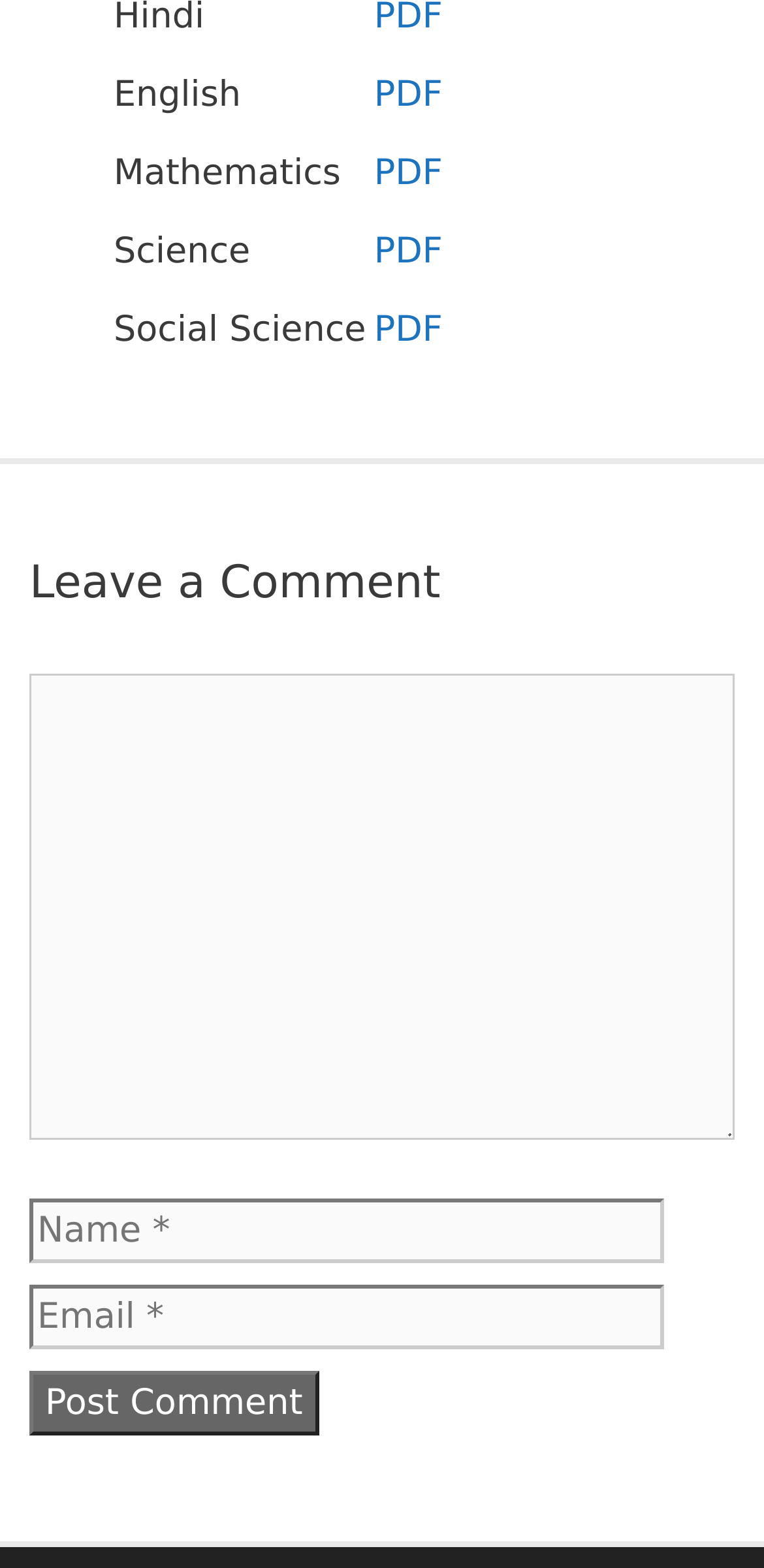What are the subjects listed on the webpage?
Respond with a short answer, either a single word or a phrase, based on the image.

English, Mathematics, Science, Social Science